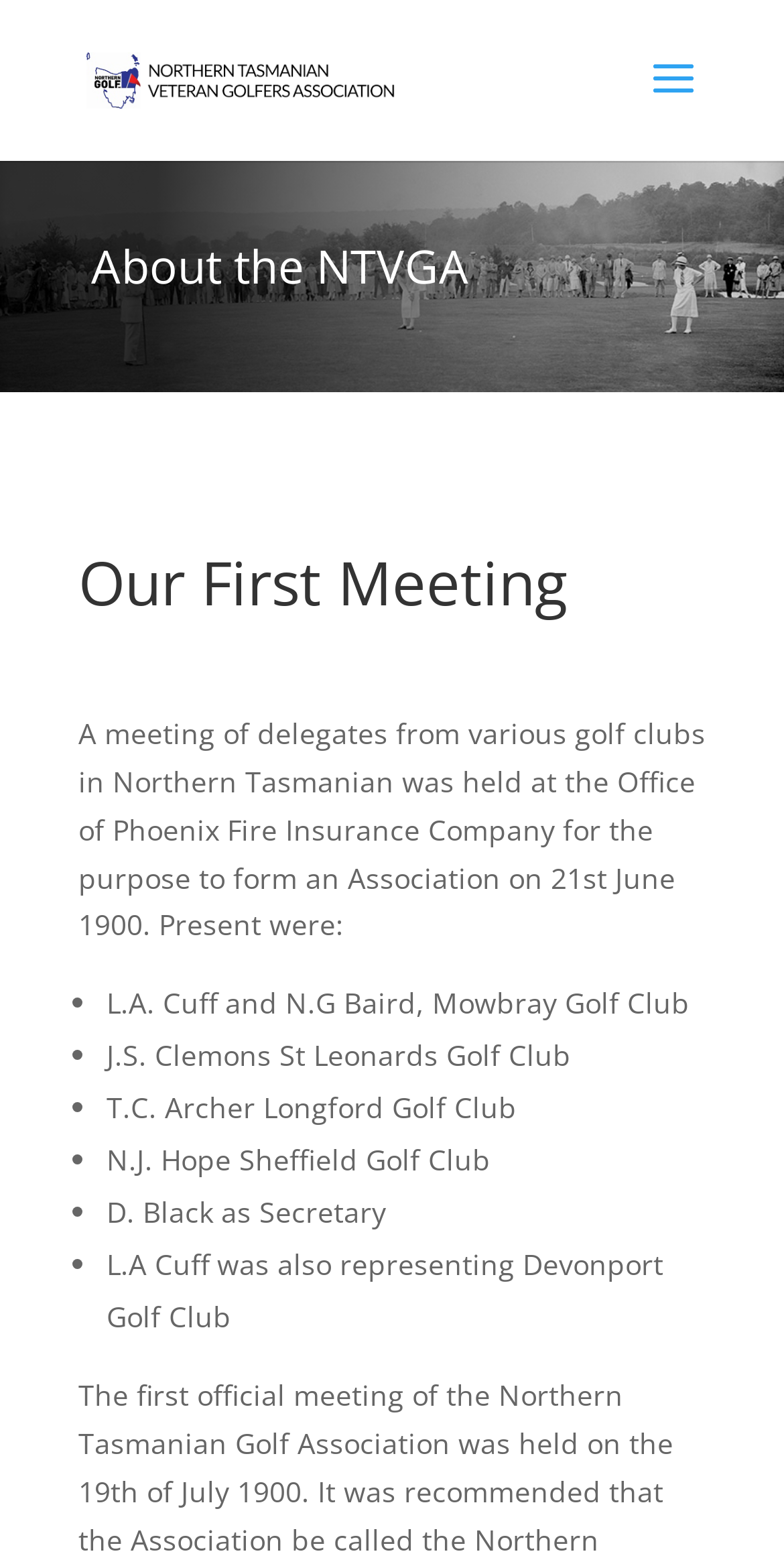Find the headline of the webpage and generate its text content.

About the NTVGA